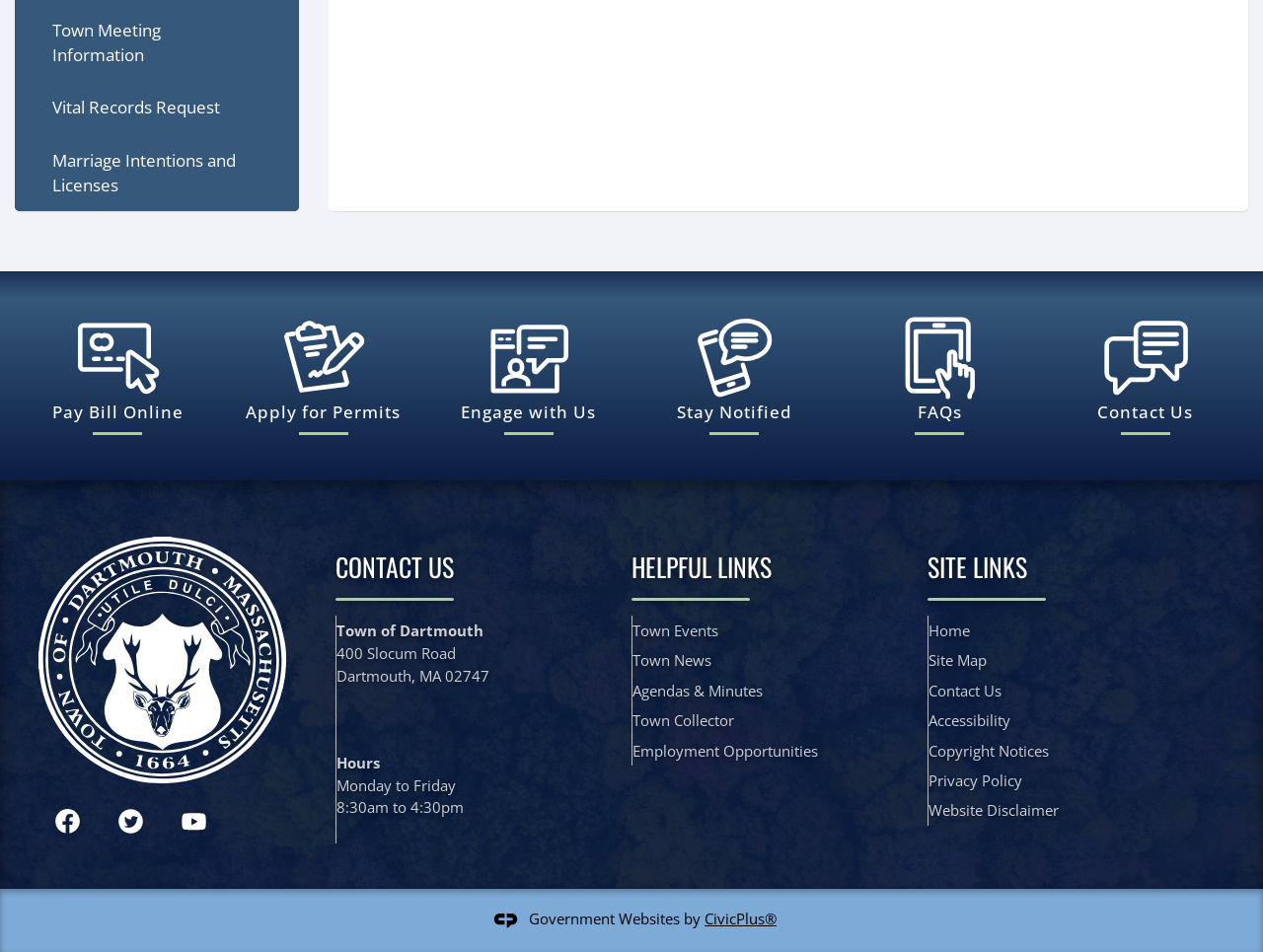Please answer the following question using a single word or phrase: What is the address of the town?

400 Slocum Road, Dartmouth, MA 02747